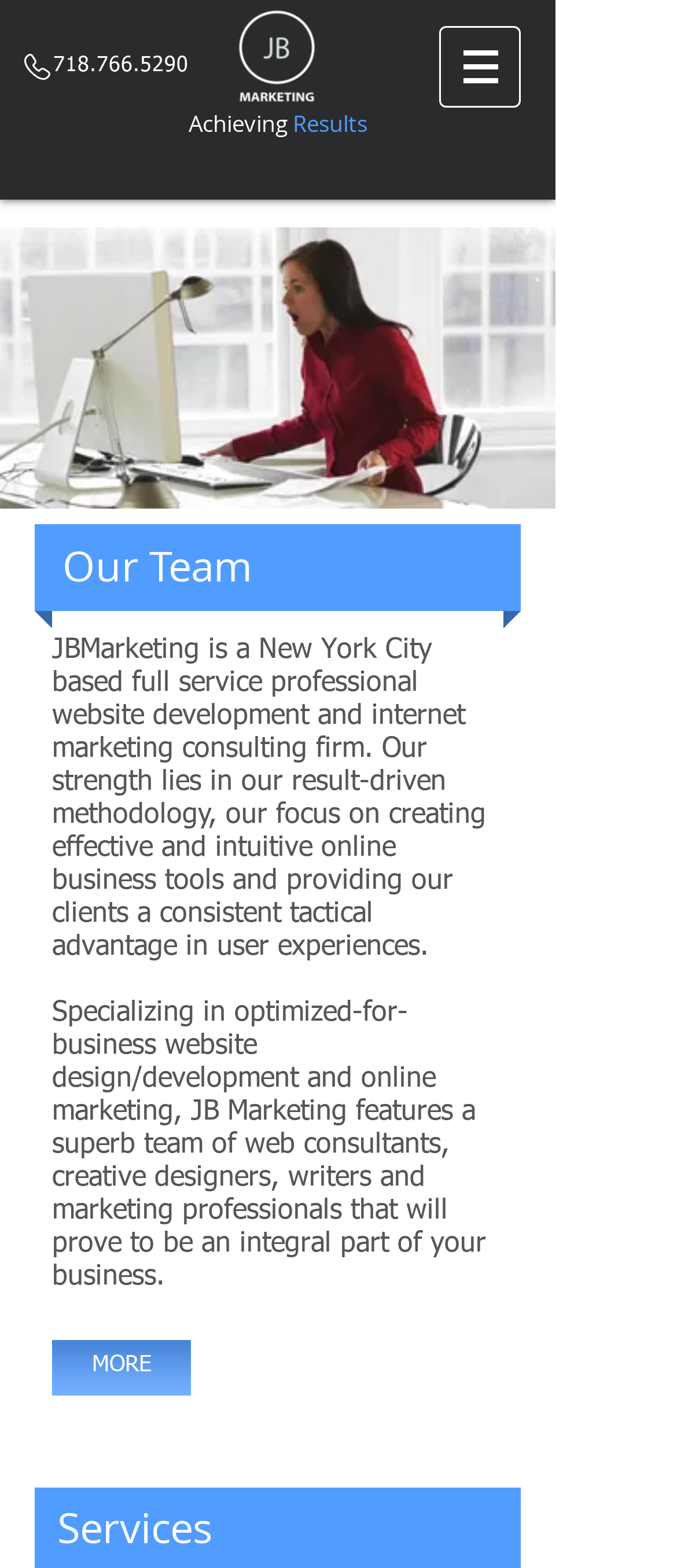Locate the bounding box of the UI element with the following description: "Turfcor Team".

None